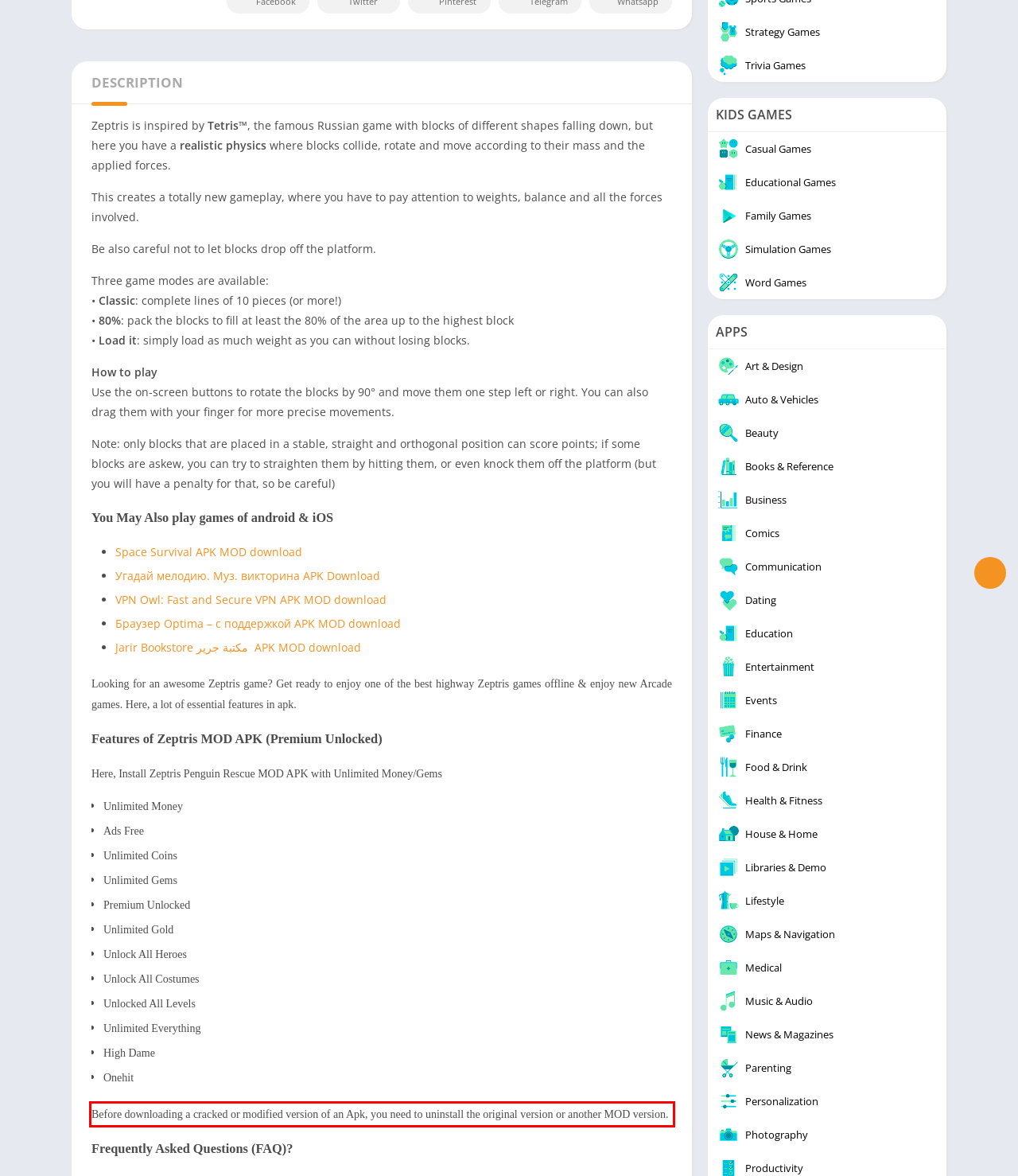Your task is to recognize and extract the text content from the UI element enclosed in the red bounding box on the webpage screenshot.

Before downloading a cracked or modified version of an Apk, you need to uninstall the original version or another MOD version.